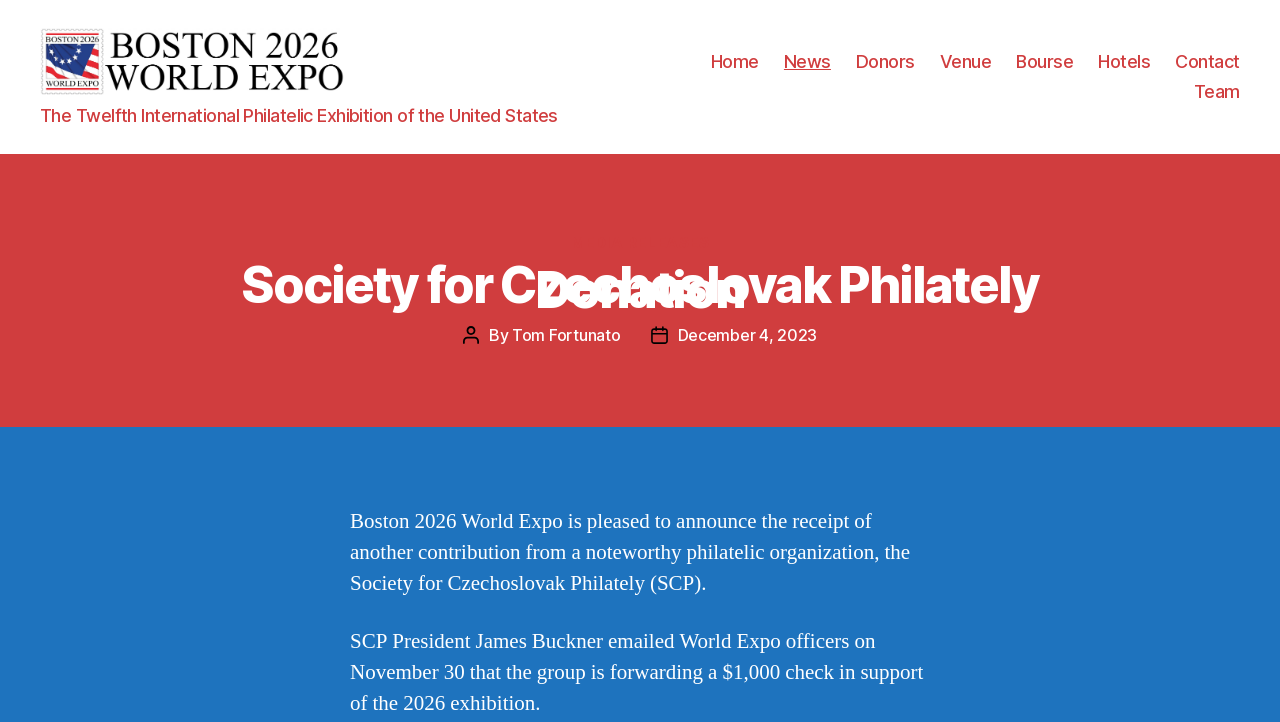Generate the text content of the main heading of the webpage.

Society for Czechoslovak Philately Donation